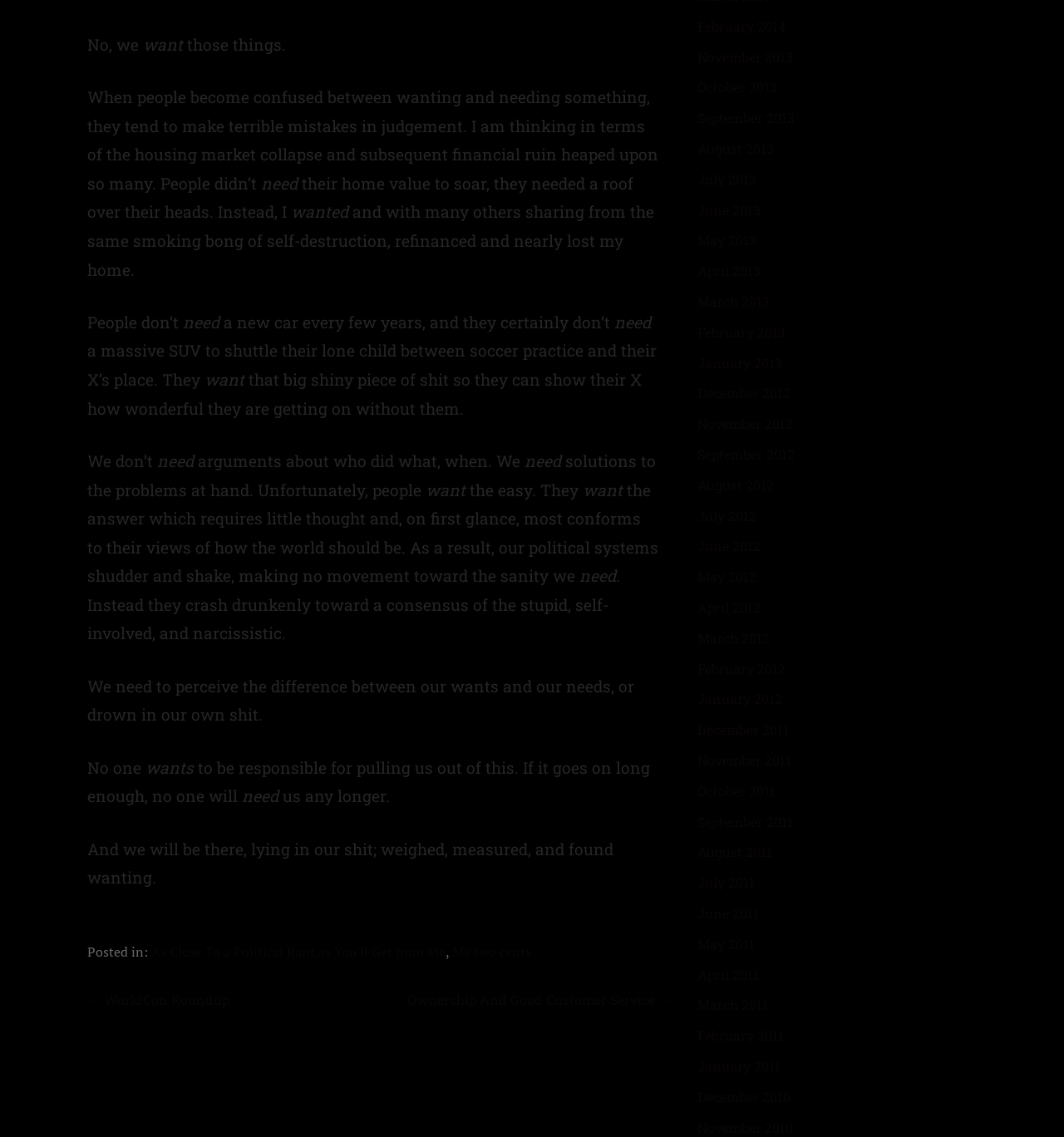Could you indicate the bounding box coordinates of the region to click in order to complete this instruction: "Click the link 'My two cents'".

[0.425, 0.829, 0.499, 0.845]